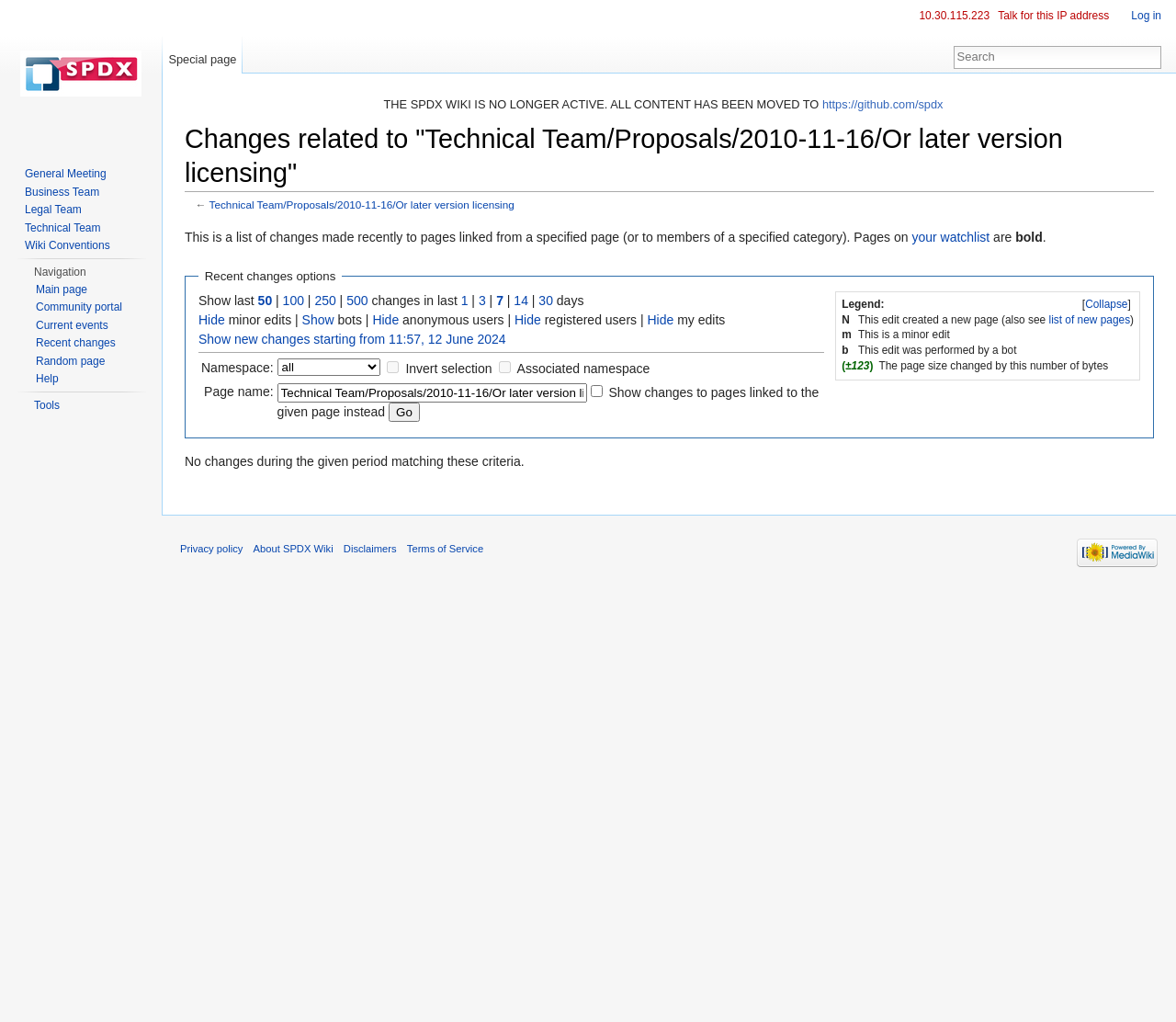Find the bounding box coordinates for the UI element whose description is: "title="Visit the main page"". The coordinates should be four float numbers between 0 and 1, in the format [left, top, right, bottom].

[0.006, 0.0, 0.131, 0.144]